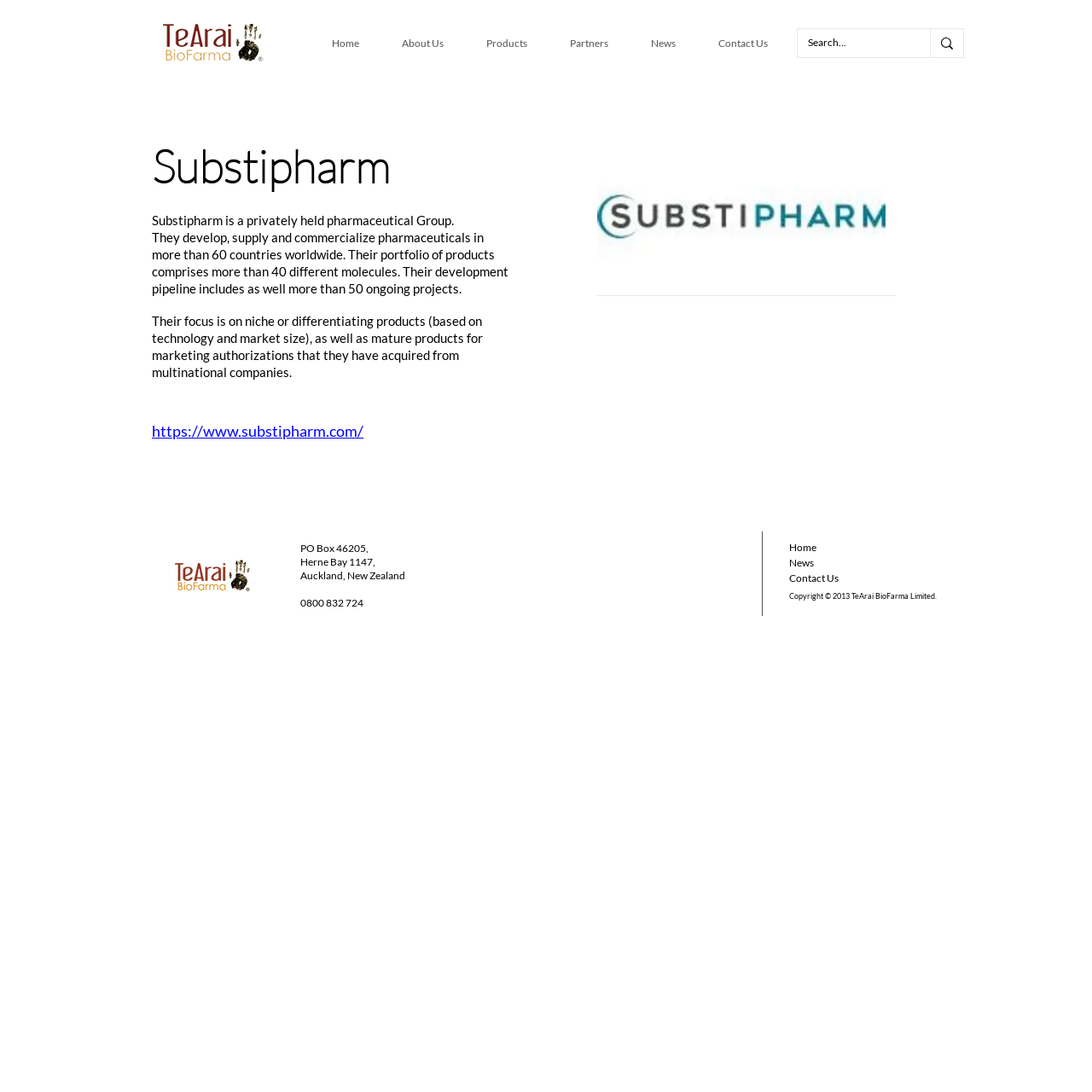Identify the bounding box coordinates of the section to be clicked to complete the task described by the following instruction: "Go to the Substipharm website". The coordinates should be four float numbers between 0 and 1, formatted as [left, top, right, bottom].

[0.139, 0.388, 0.333, 0.405]